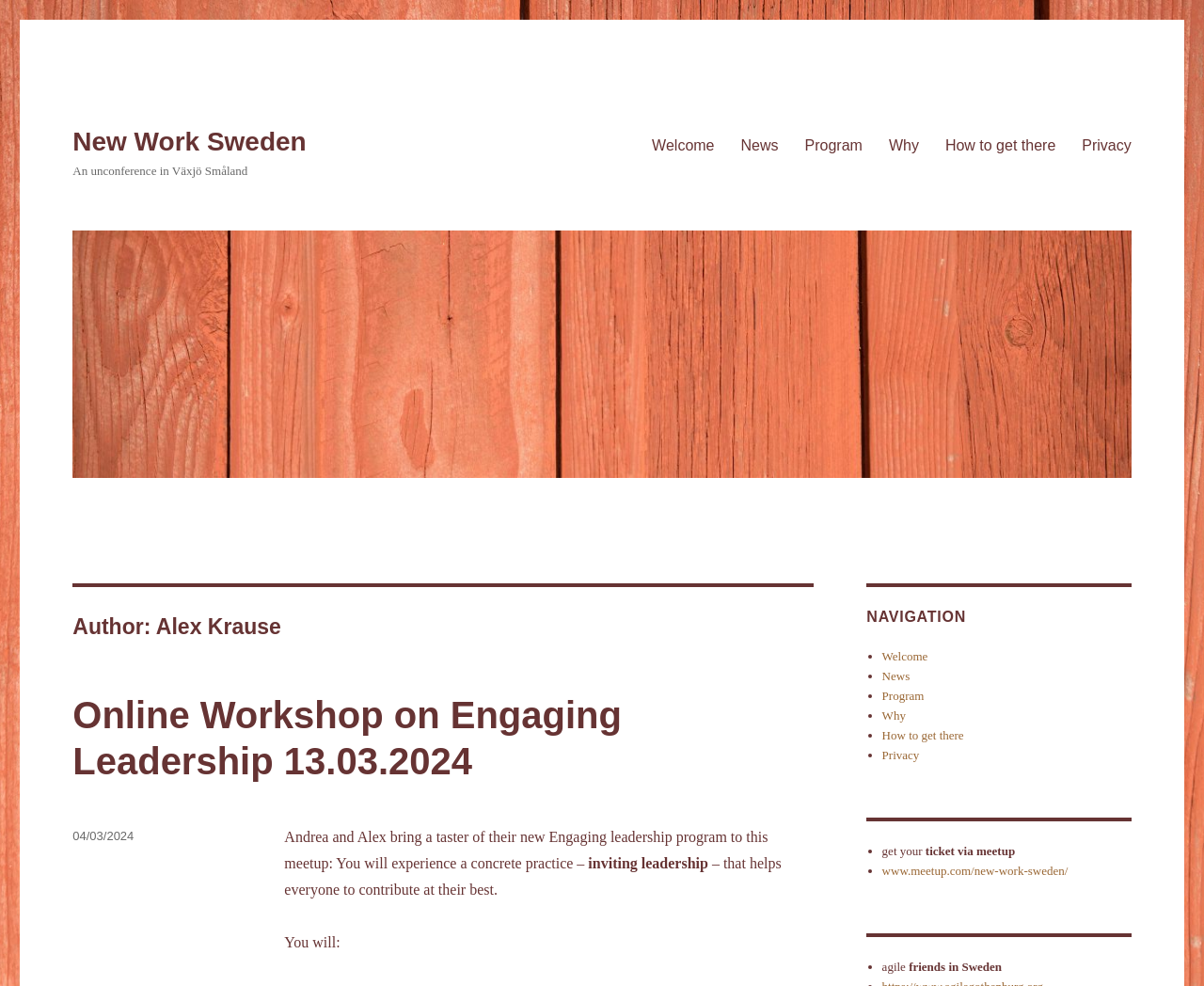Predict the bounding box of the UI element based on this description: "How to get there".

[0.733, 0.738, 0.8, 0.752]